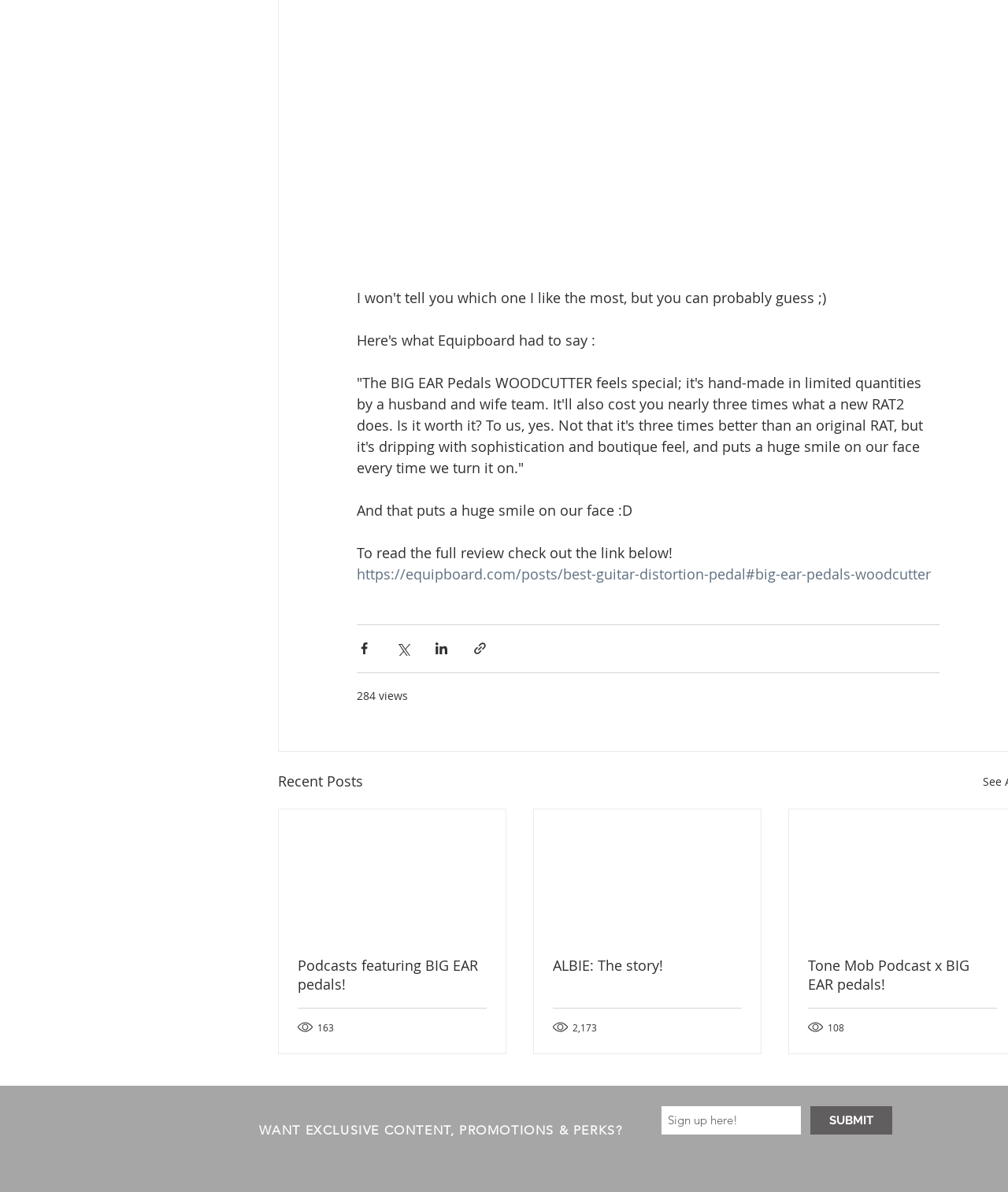Using the details in the image, give a detailed response to the question below:
How many views does the article 'ALBIE: The story!' have?

The article 'ALBIE: The story!' has a view count displayed next to it, which is 2,173 views.